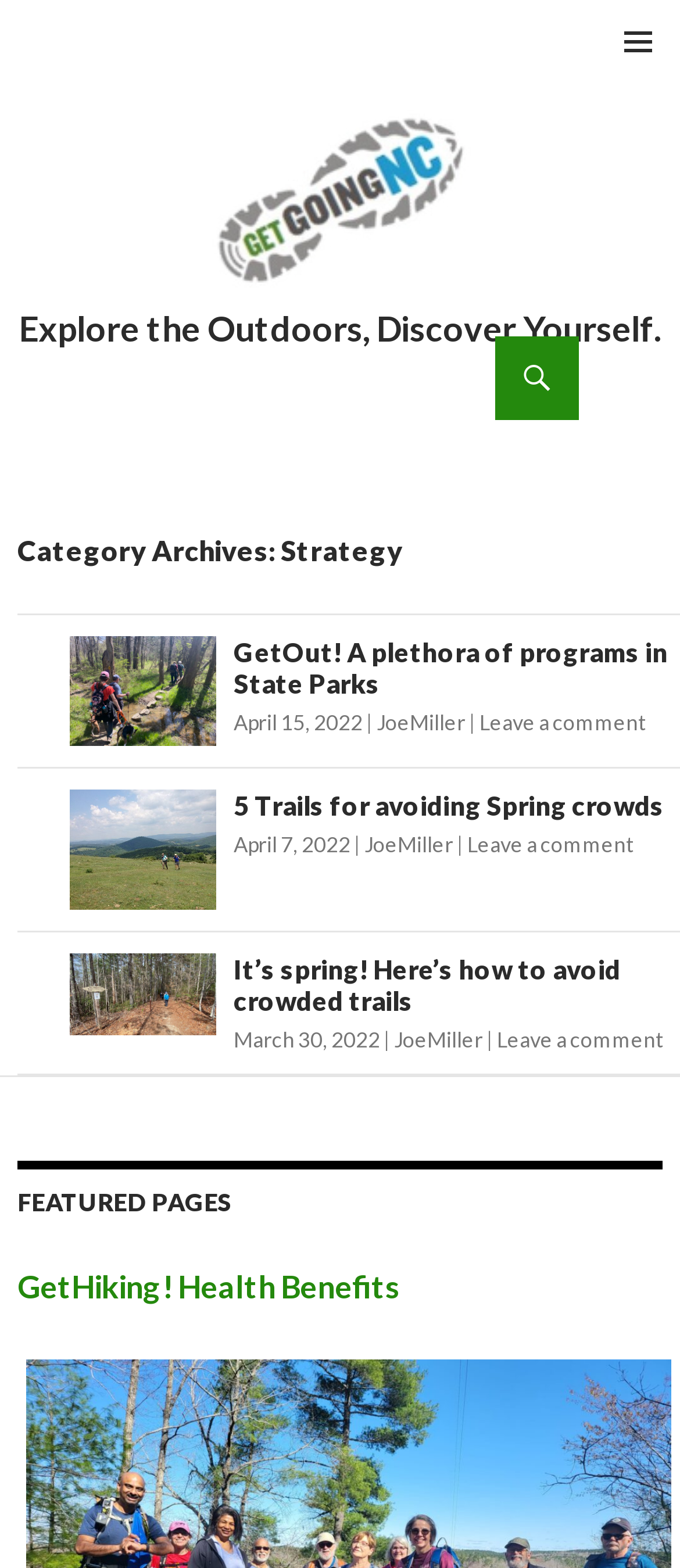Find the UI element described as: "JoeMiller" and predict its bounding box coordinates. Ensure the coordinates are four float numbers between 0 and 1, [left, top, right, bottom].

[0.579, 0.655, 0.71, 0.672]